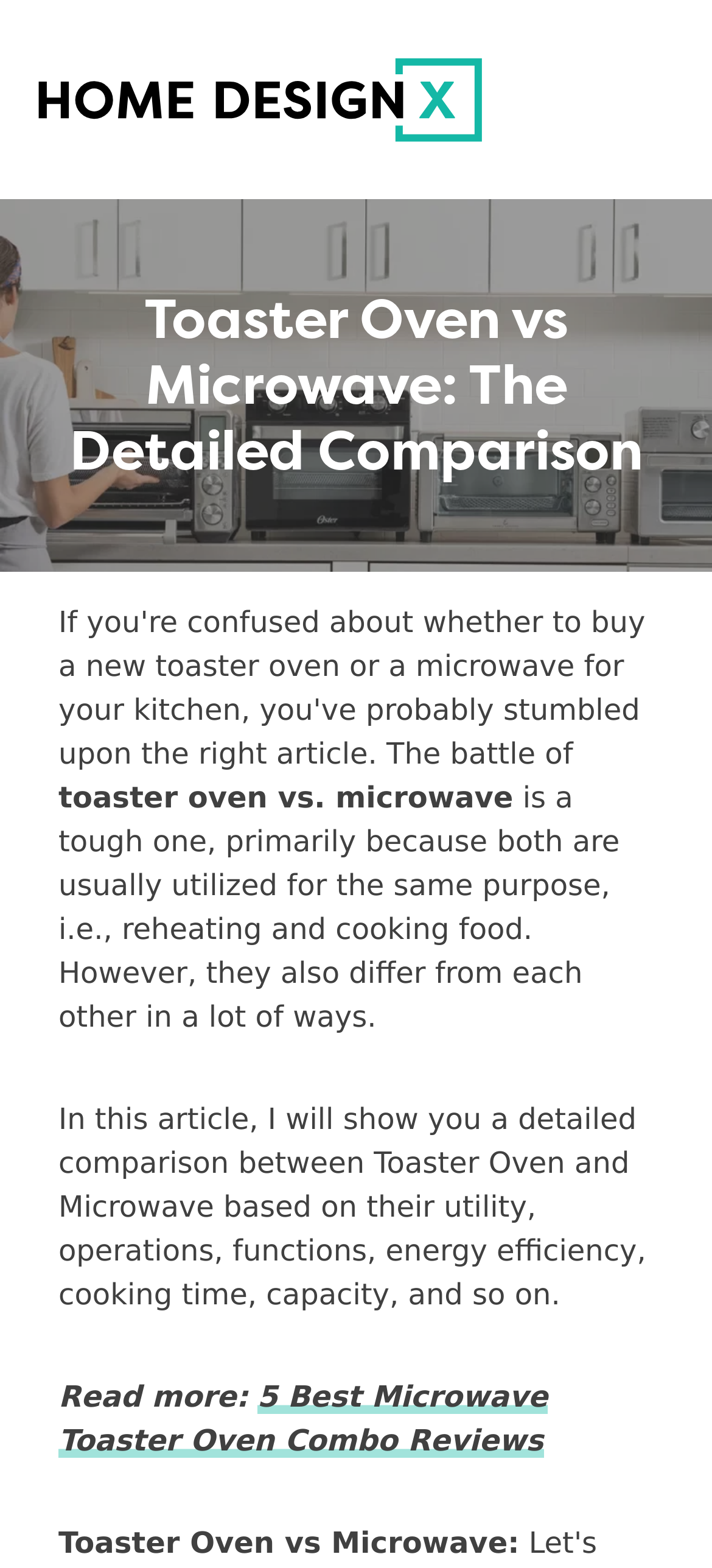Give a detailed overview of the webpage's appearance and contents.

The webpage is a comparison article between toaster oven and microwave oven. At the top left corner, there is a logo image with a link to it. Below the logo, there is a heading that displays the title of the article, "Toaster Oven vs Microwave: The Detailed Comparison". 

Following the heading, there are three paragraphs of text that introduce the comparison between toaster oven and microwave oven. The first paragraph mentions that the choice between the two is difficult because they are used for the same purpose, but they also have many differences. The second paragraph explains that the article will provide a detailed comparison of the two based on their utility, operations, functions, energy efficiency, cooking time, capacity, and more. The third paragraph is a call to action, encouraging readers to read more.

To the right of the third paragraph, there is a link to another article, "5 Best Microwave Toaster Oven Combo Reviews". Below all the text, there is a subheading that reads "Toaster Oven vs Microwave:".